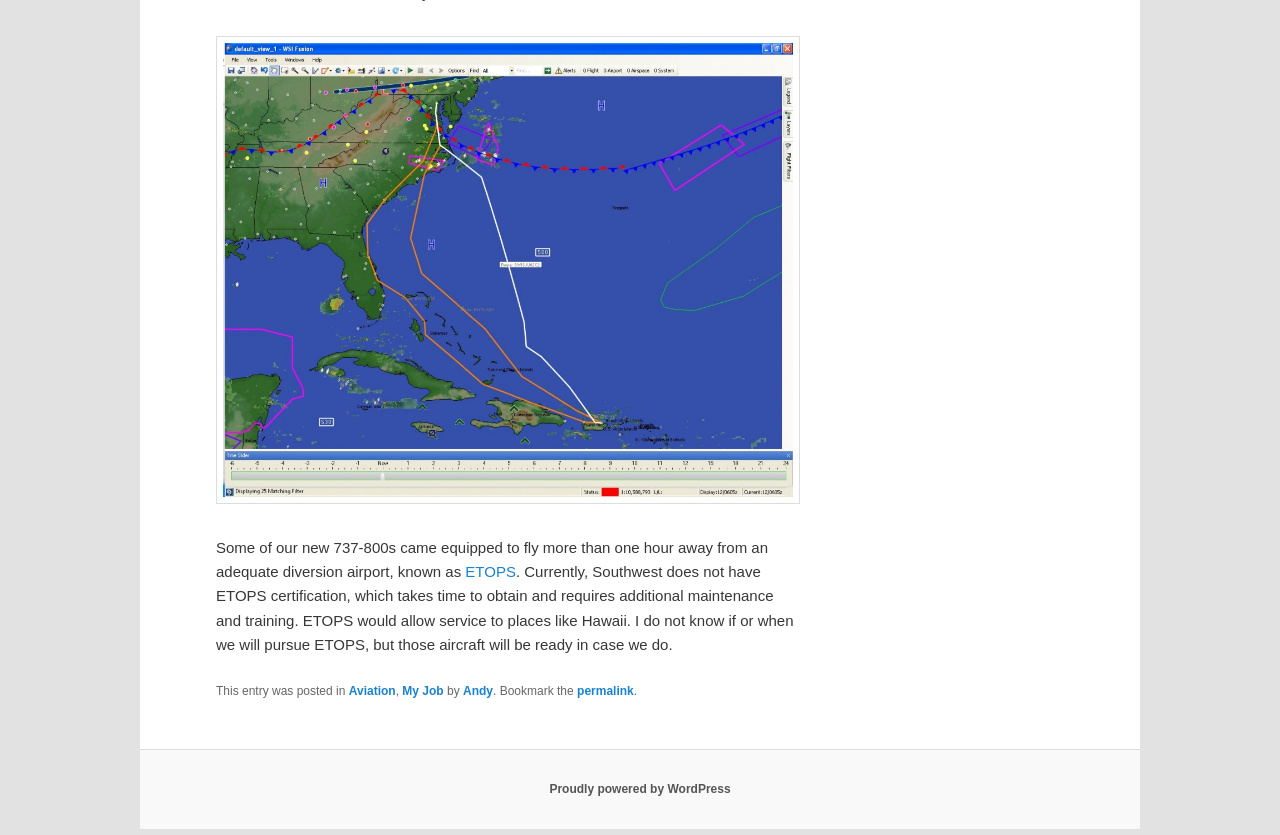Use a single word or phrase to respond to the question:
What is ETOPS?

Certification for flying far from diversion airport